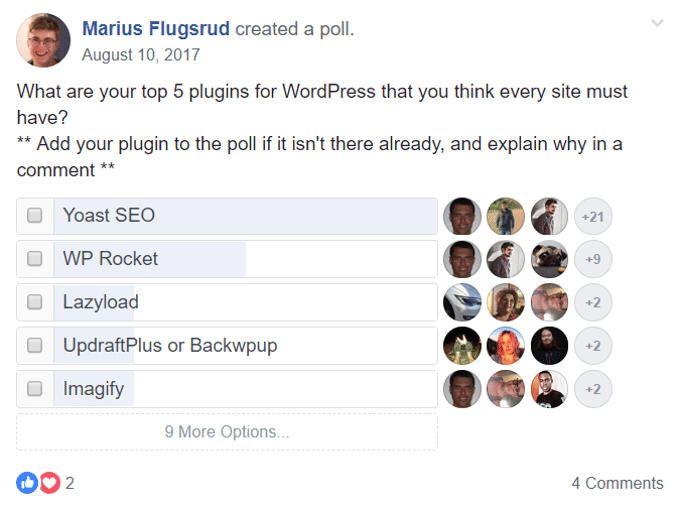Create an exhaustive description of the image.

The image features a social media poll created by Marius Flugsrud on August 10, 2017. The poll prompts users to share their top five must-have plugins for WordPress, explicitly encouraging participants to add plugins not already included and to explain their choices in the comments. Among the plugins listed are "Yoast SEO," "WP Rocket," "Lazyload," "UpdraftPlus or Backwpup," and "Imagify." The poll interface displays options for users to vote, with accompanying participant counts next to each plugin. Additionally, there are various user avatars, representing engagement and contributions from the community, highlighted by the numbers indicating votes and comments below the poll. The image captures the interactive nature of social media platforms, showcasing user participation and discourse on essential web tools.